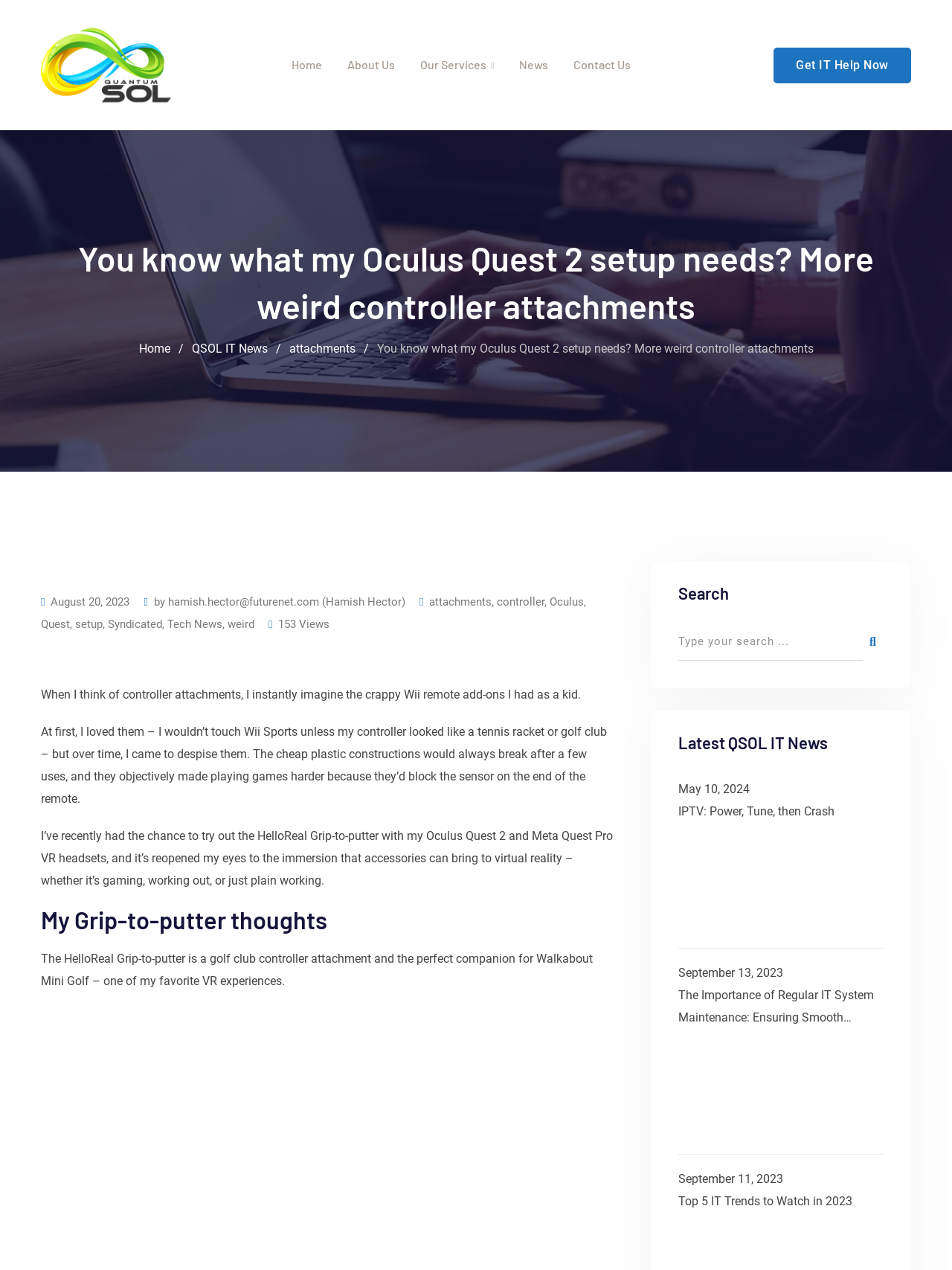Identify and provide the text content of the webpage's primary headline.

You know what my Oculus Quest 2 setup needs? More weird controller attachments